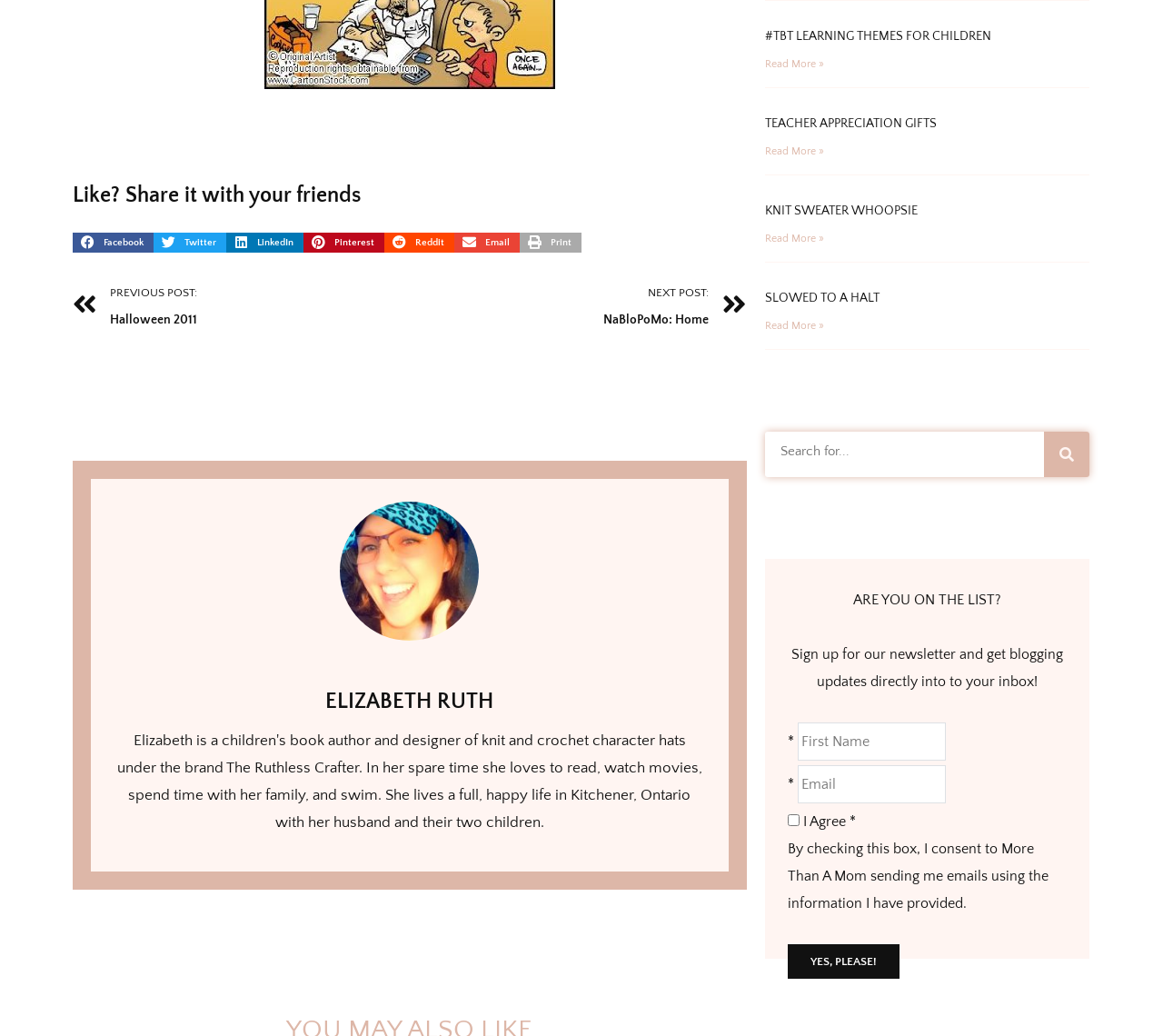Identify the bounding box coordinates of the region I need to click to complete this instruction: "Search".

[0.898, 0.417, 0.937, 0.461]